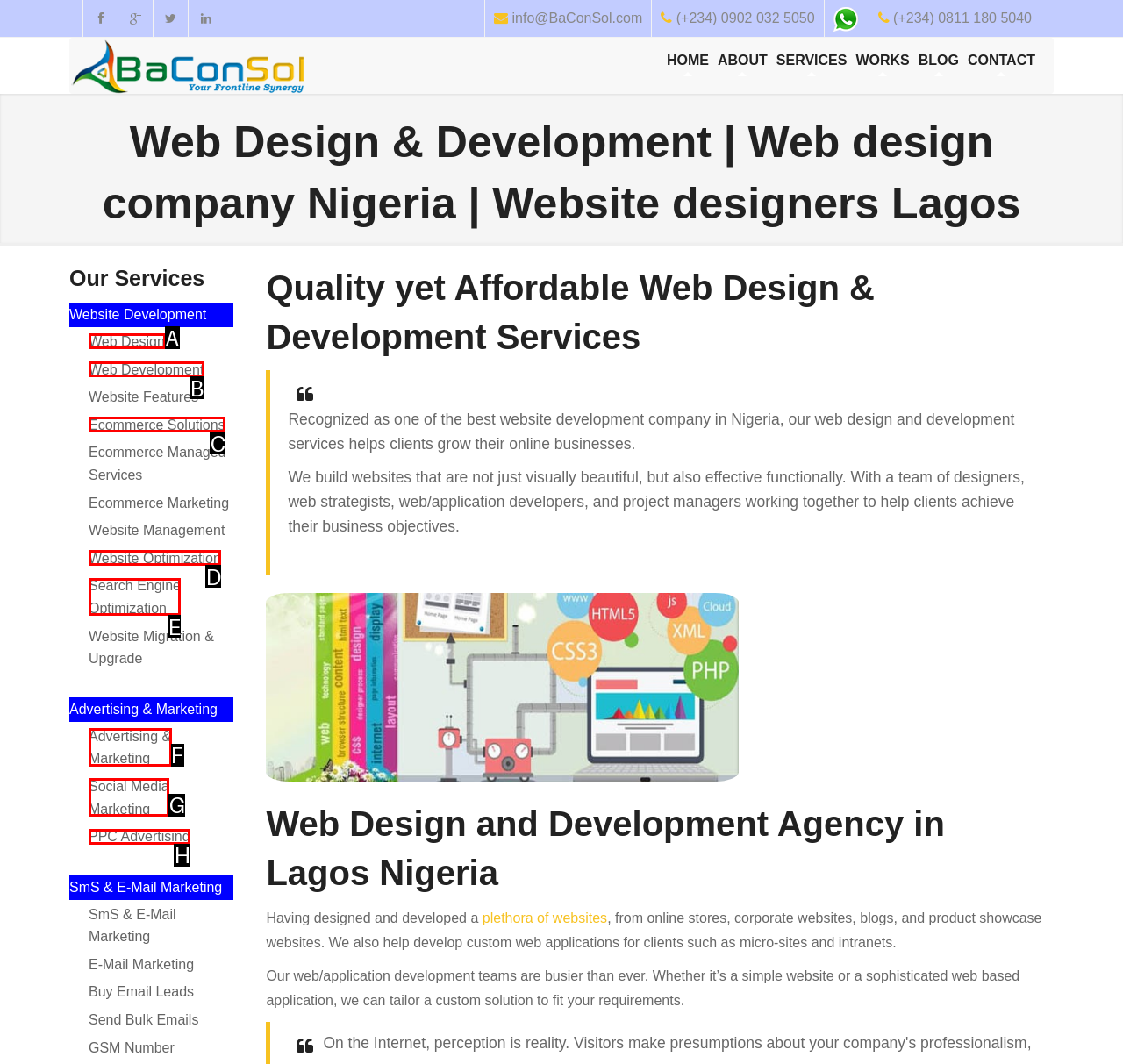Choose the UI element you need to click to carry out the task: Learn more about Web Design.
Respond with the corresponding option's letter.

A